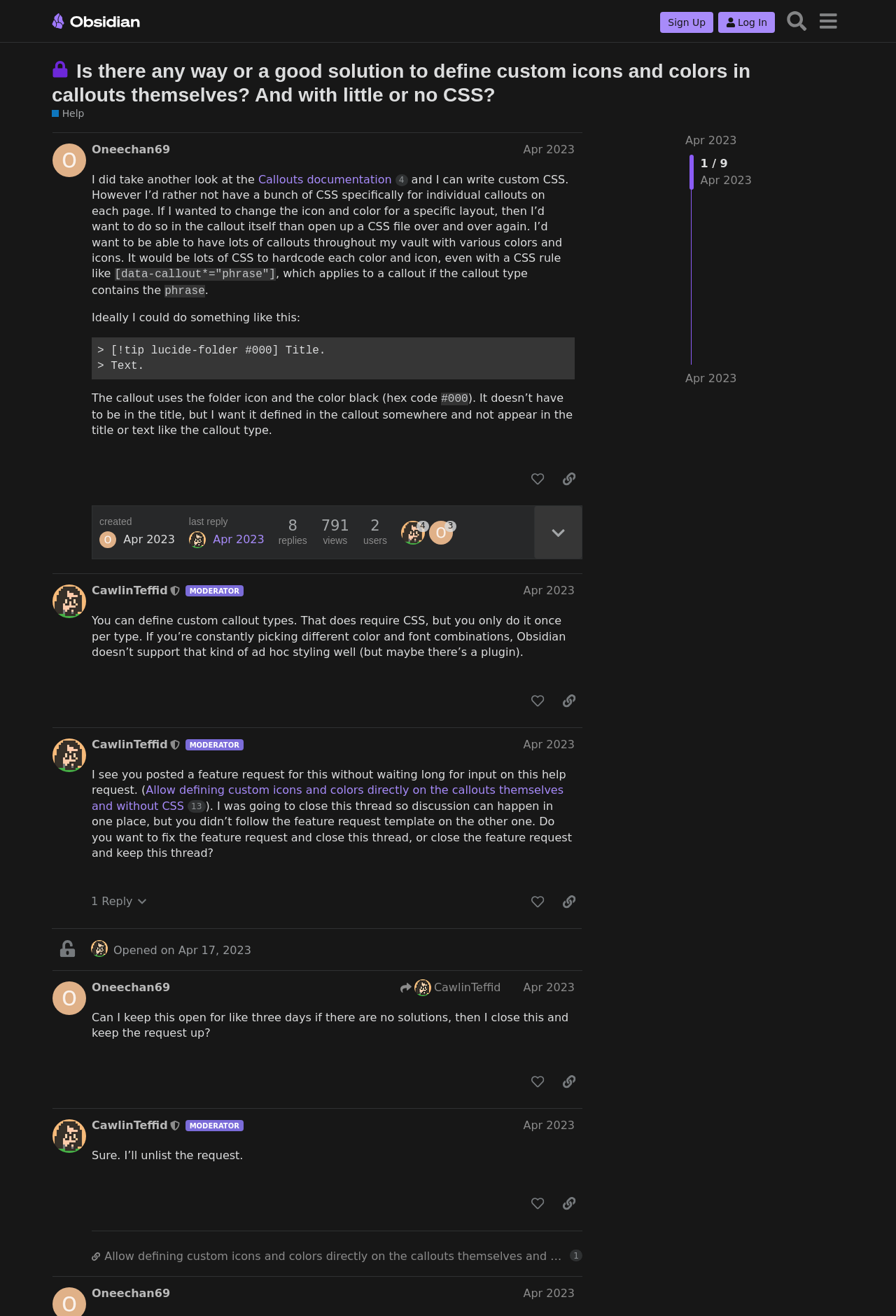Please provide the bounding box coordinates for the element that needs to be clicked to perform the instruction: "copy a link to this post to clipboard". The coordinates must consist of four float numbers between 0 and 1, formatted as [left, top, right, bottom].

[0.62, 0.355, 0.65, 0.373]